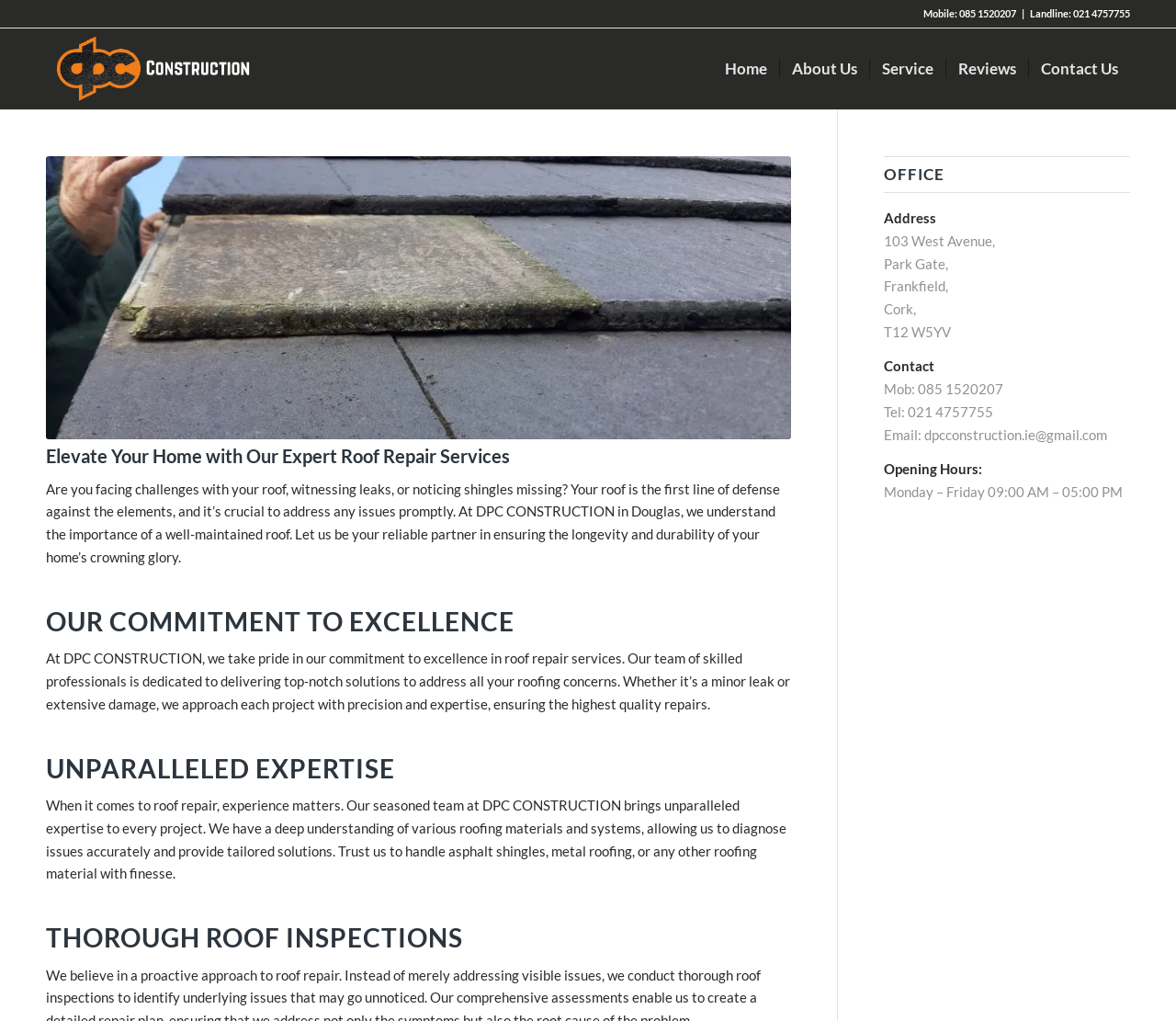Determine the bounding box coordinates of the target area to click to execute the following instruction: "Click the 'Contact Us' menu item."

[0.874, 0.028, 0.961, 0.107]